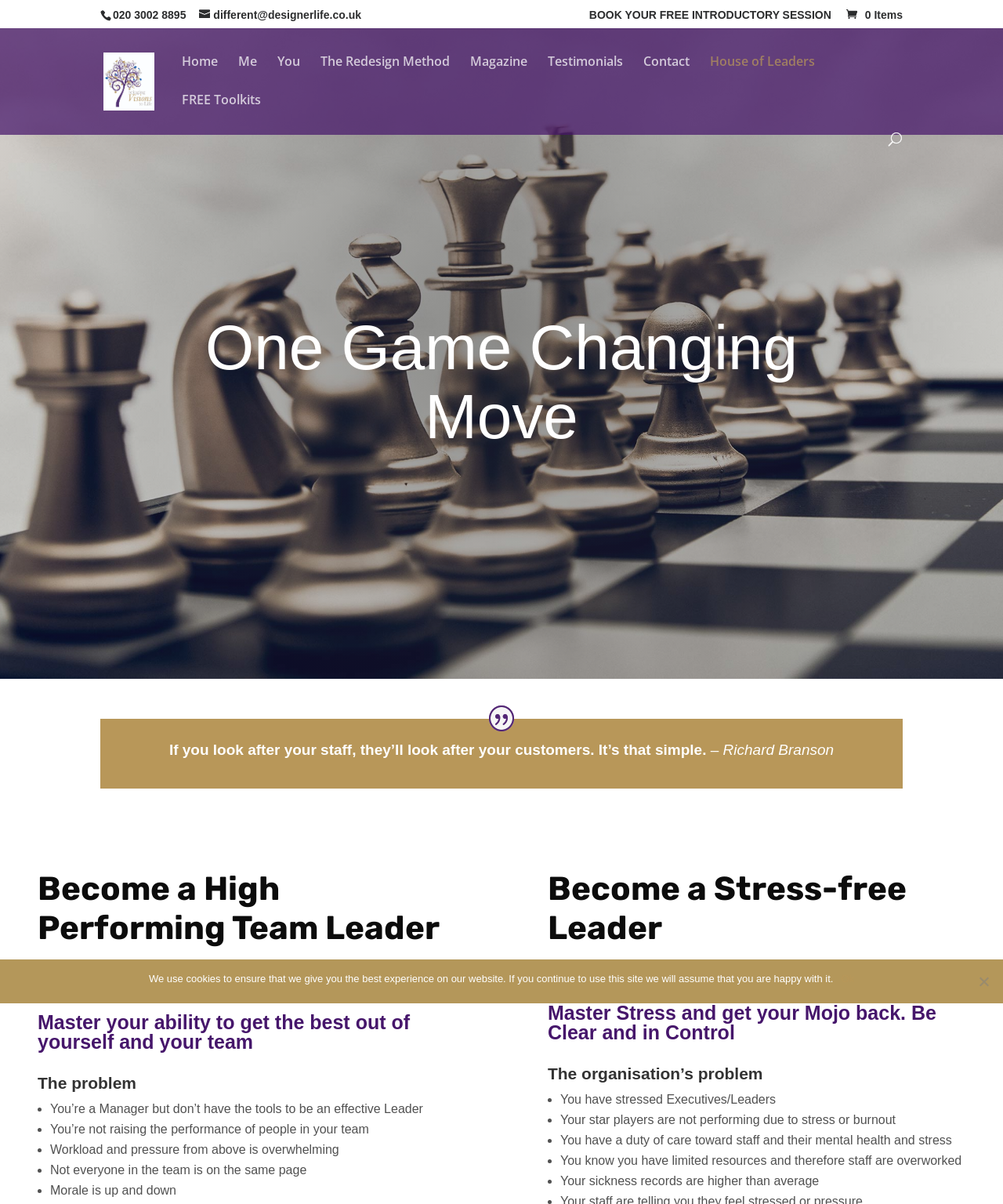Please indicate the bounding box coordinates for the clickable area to complete the following task: "Contact the designer life coaching". The coordinates should be specified as four float numbers between 0 and 1, i.e., [left, top, right, bottom].

[0.641, 0.046, 0.688, 0.078]